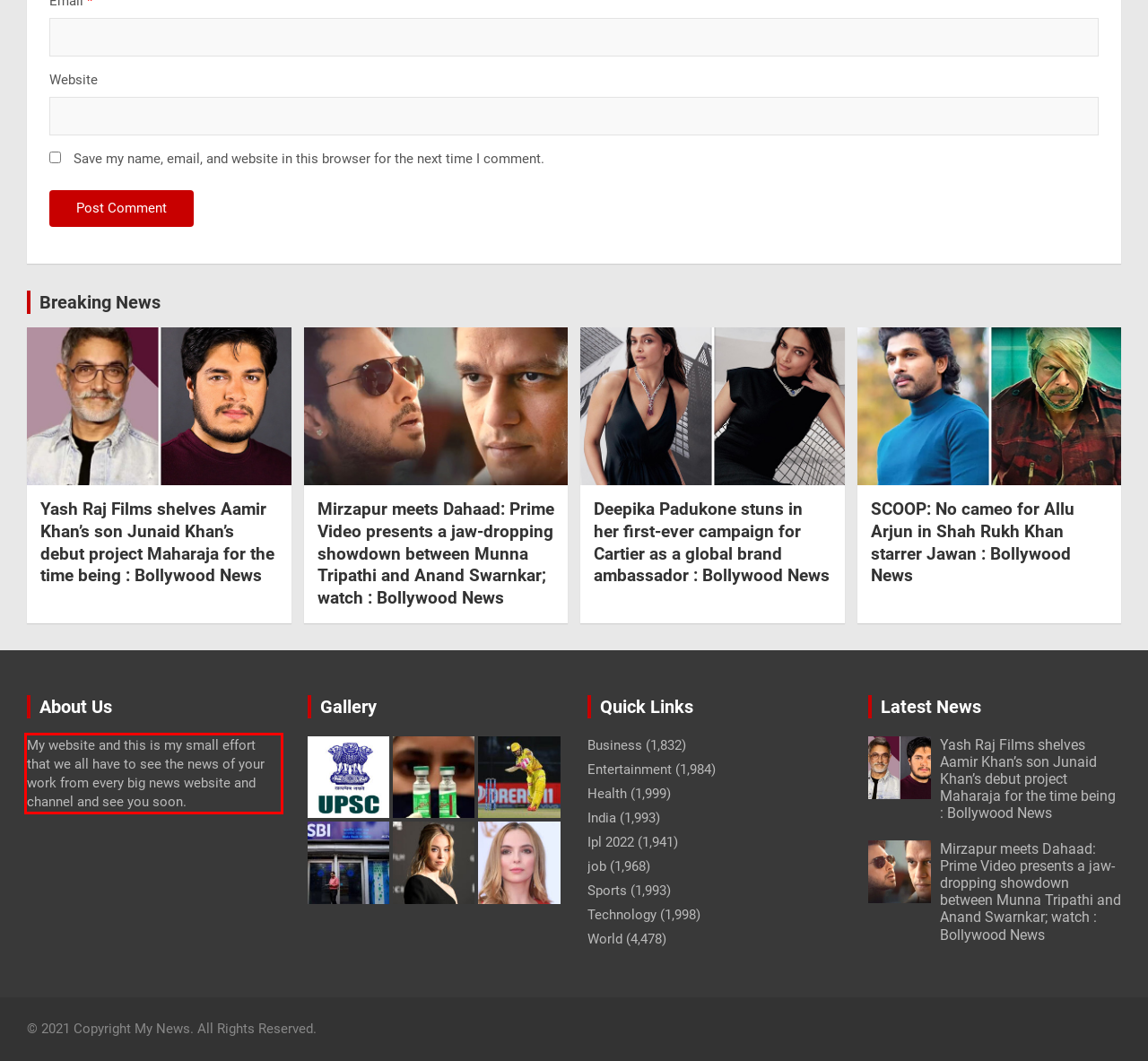You have a screenshot of a webpage, and there is a red bounding box around a UI element. Utilize OCR to extract the text within this red bounding box.

My website and this is my small effort that we all have to see the news of your work from every big news website and channel and see you soon.